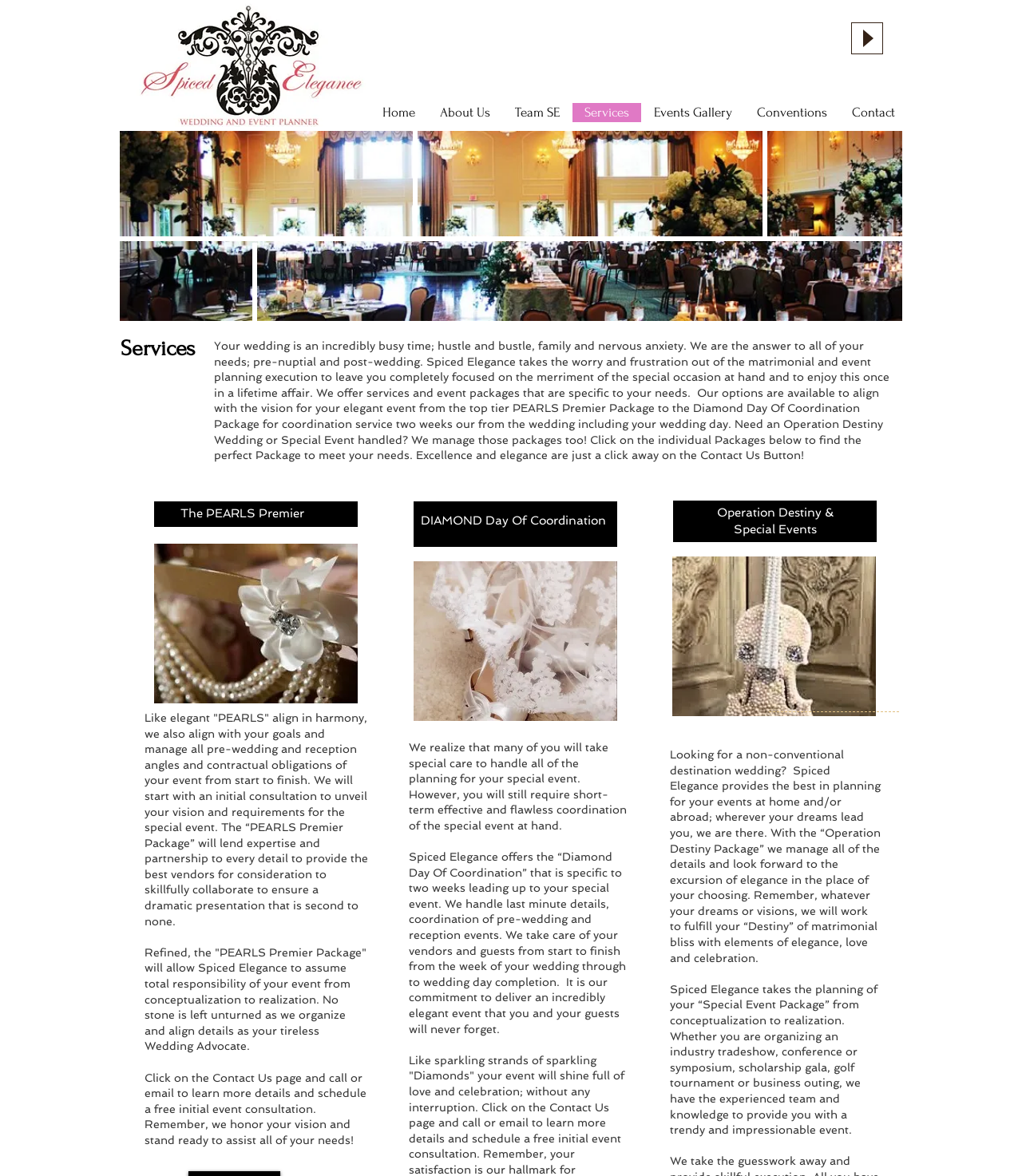Please identify the bounding box coordinates for the region that you need to click to follow this instruction: "Learn more about Services".

[0.118, 0.283, 0.243, 0.31]